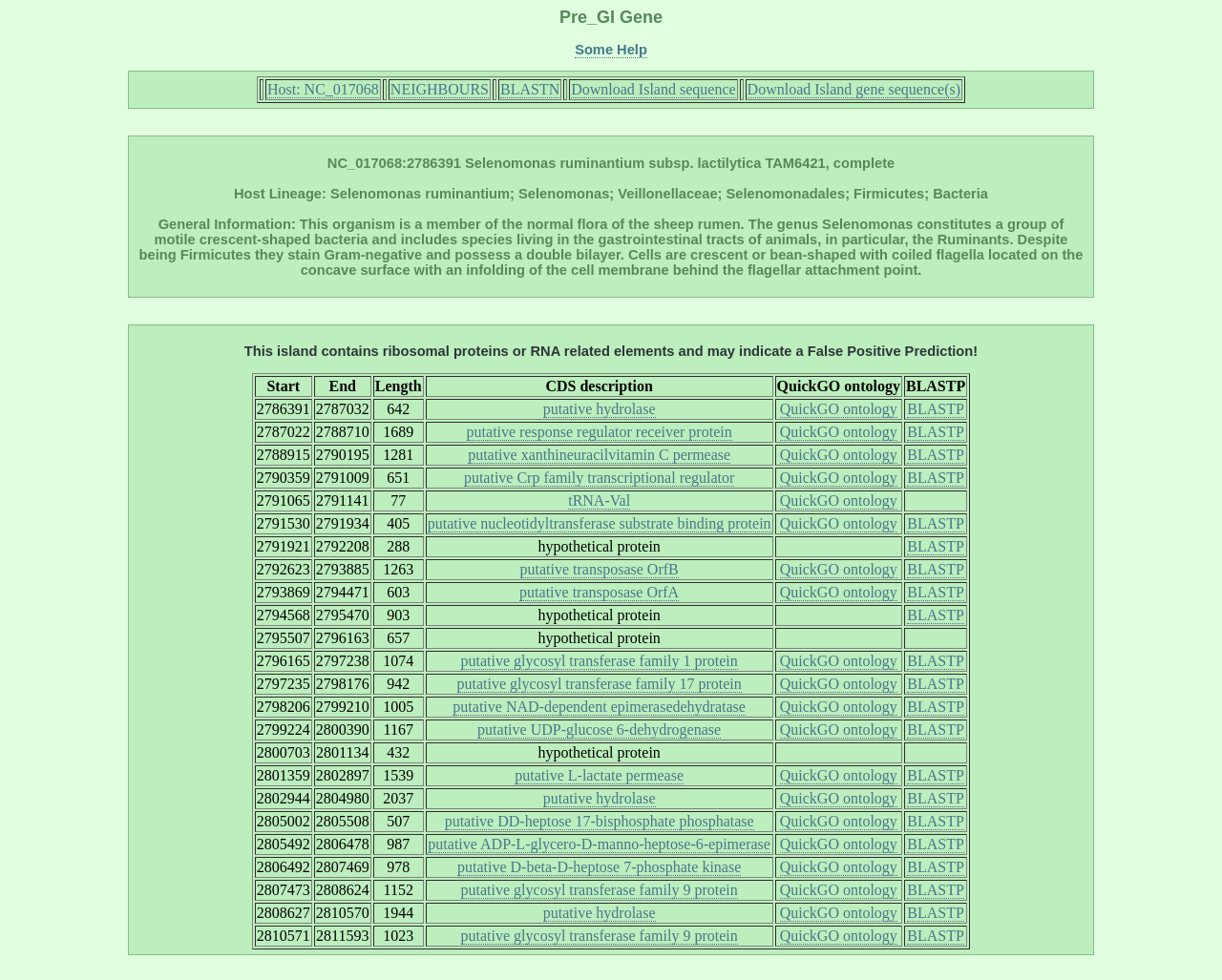What is the general information about the organism?
Using the image as a reference, deliver a detailed and thorough answer to the question.

The general information about the organism can be found in the static text section which is located in the middle part of the webpage. It states that the organism is a member of the normal flora of the sheep rumen.